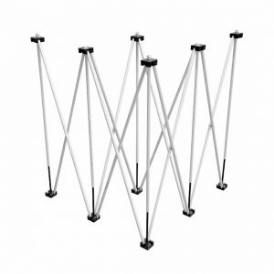What is the benefit of the overall configuration?
Based on the content of the image, thoroughly explain and answer the question.

The caption emphasizes that the overall configuration prioritizes both functionality and portability, which suggests that the system is designed to be easily assembled and disassembled. This is beneficial in staging applications where time is of the essence and quick setup and teardown are crucial.